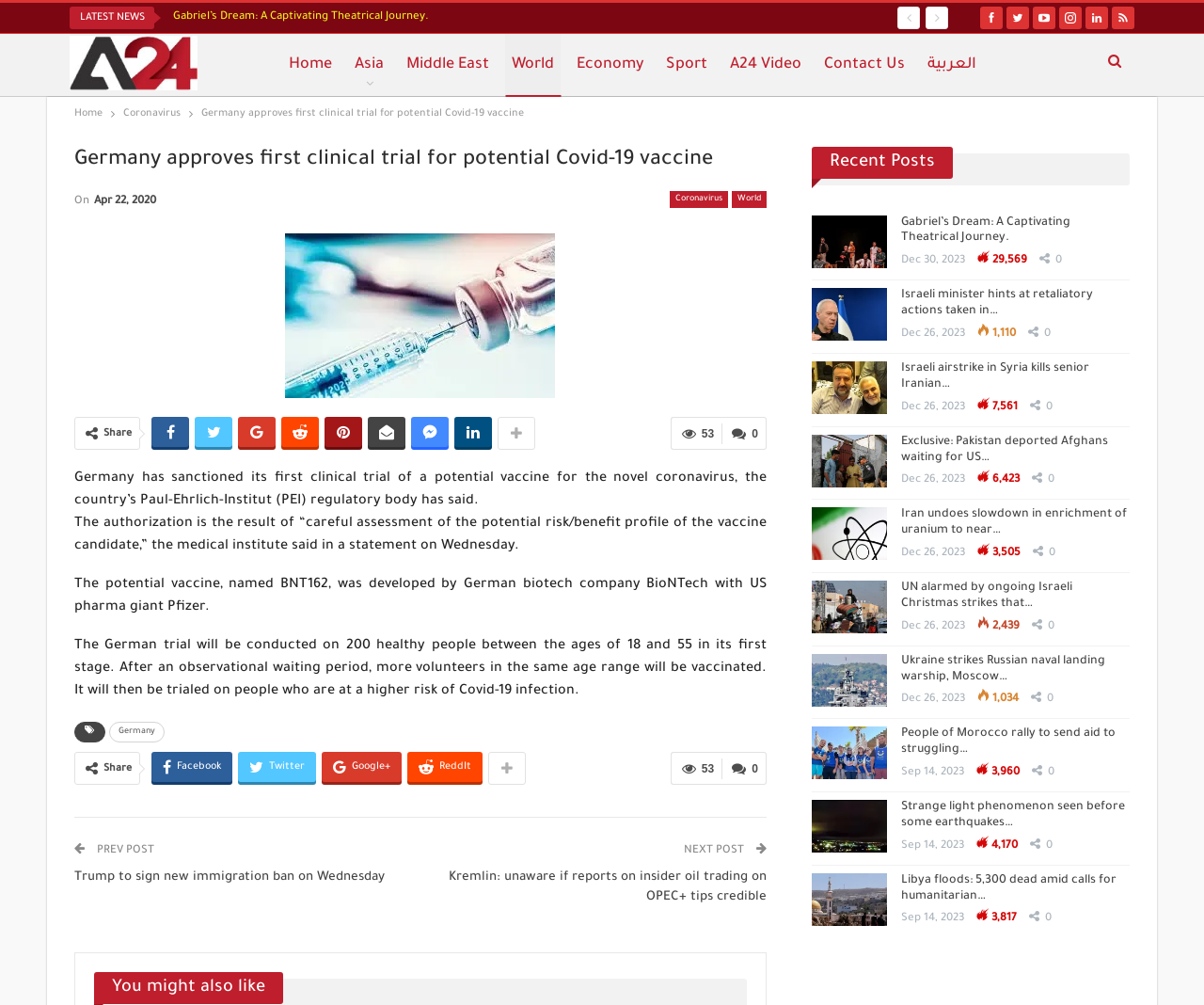Find the bounding box coordinates of the element you need to click on to perform this action: 'Share the article on Facebook'. The coordinates should be represented by four float values between 0 and 1, in the format [left, top, right, bottom].

[0.126, 0.415, 0.157, 0.445]